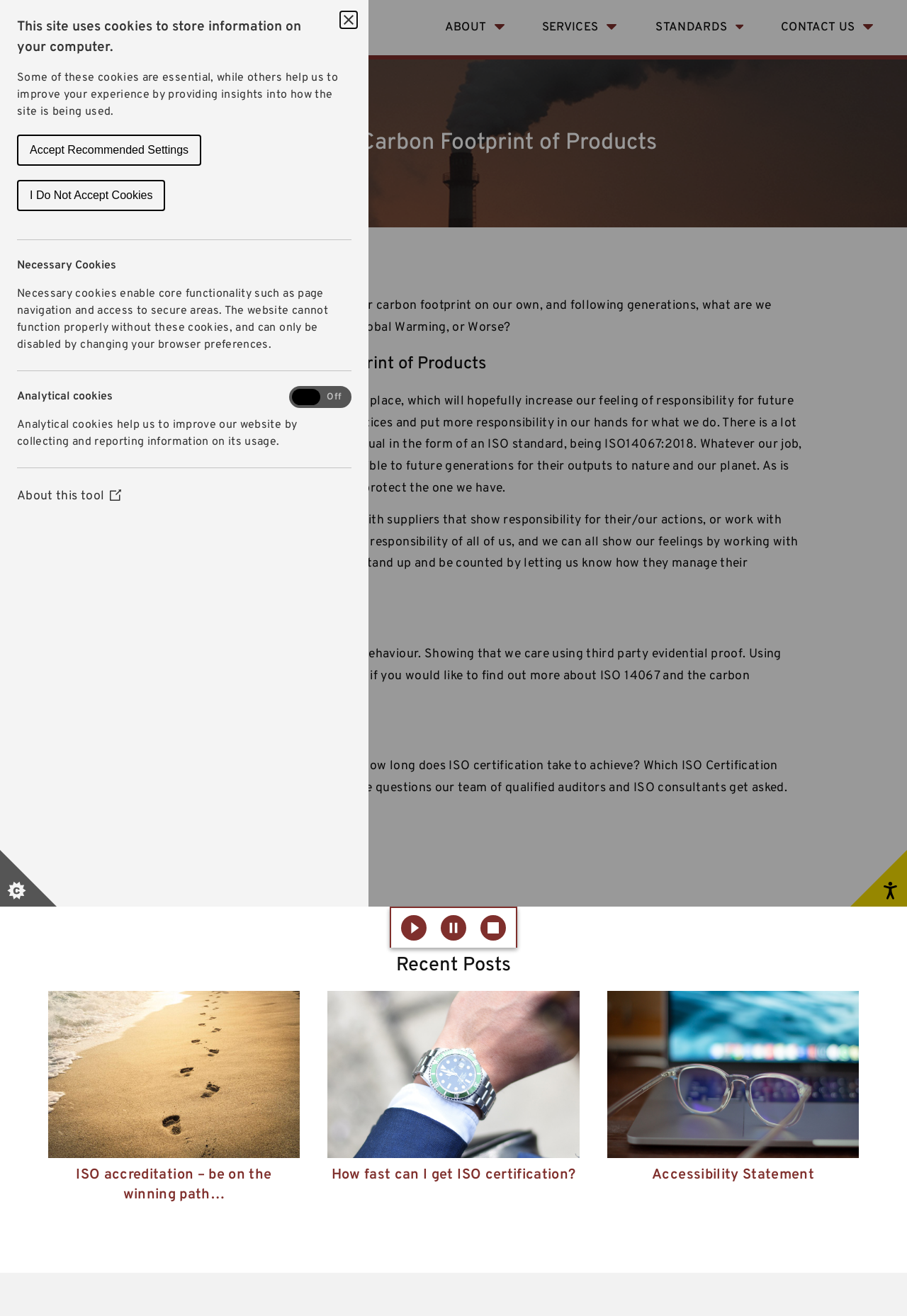How many recent posts are listed on the webpage?
Kindly offer a detailed explanation using the data available in the image.

The webpage lists three recent posts, namely 'ISO accreditation – be on the winning path…', 'How fast can I get ISO certification?', and 'Accessibility Statement', which are displayed under the 'Recent Posts' heading.